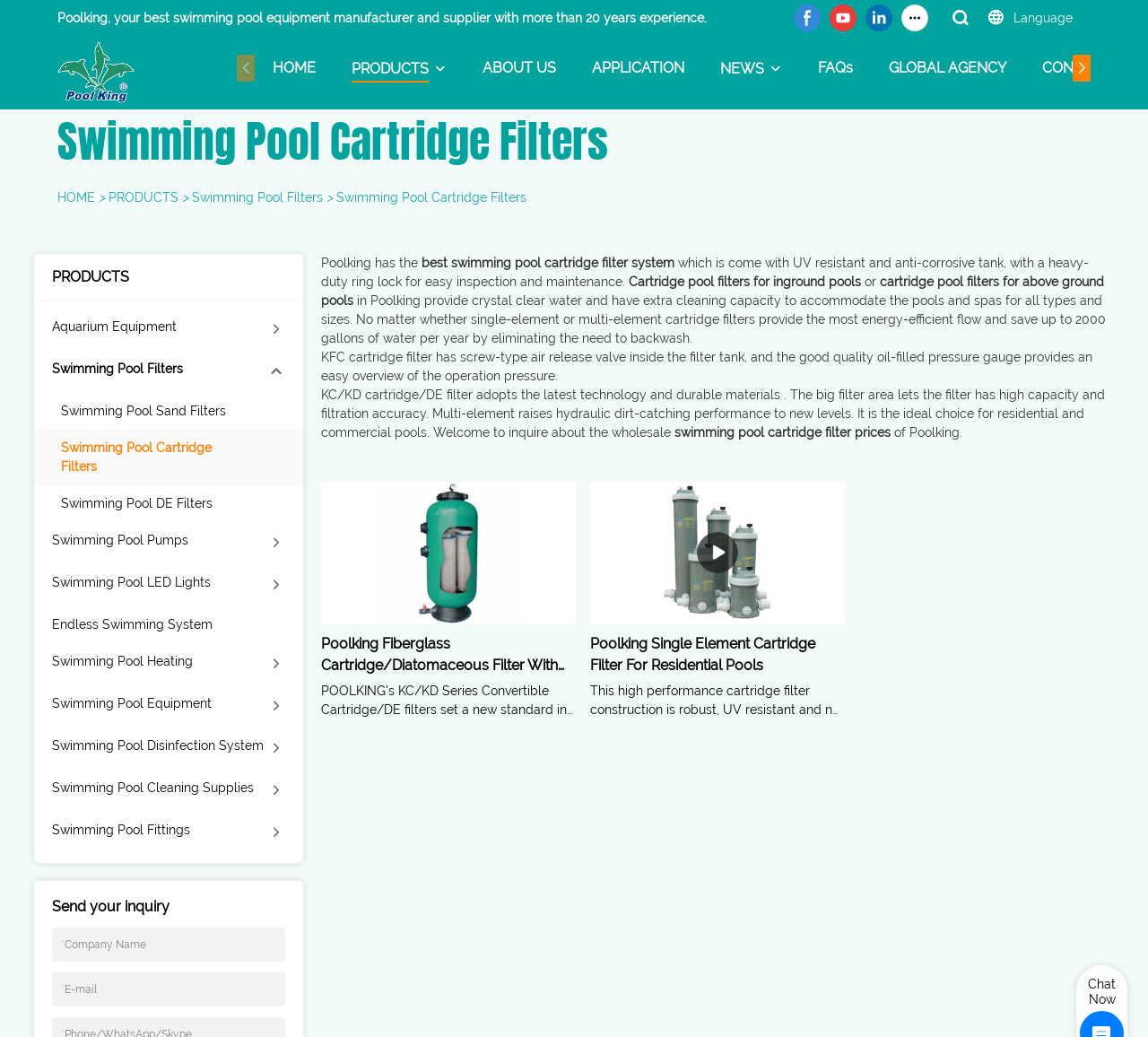Identify and provide the text of the main header on the webpage.

Swimming Pool Cartridge Filters